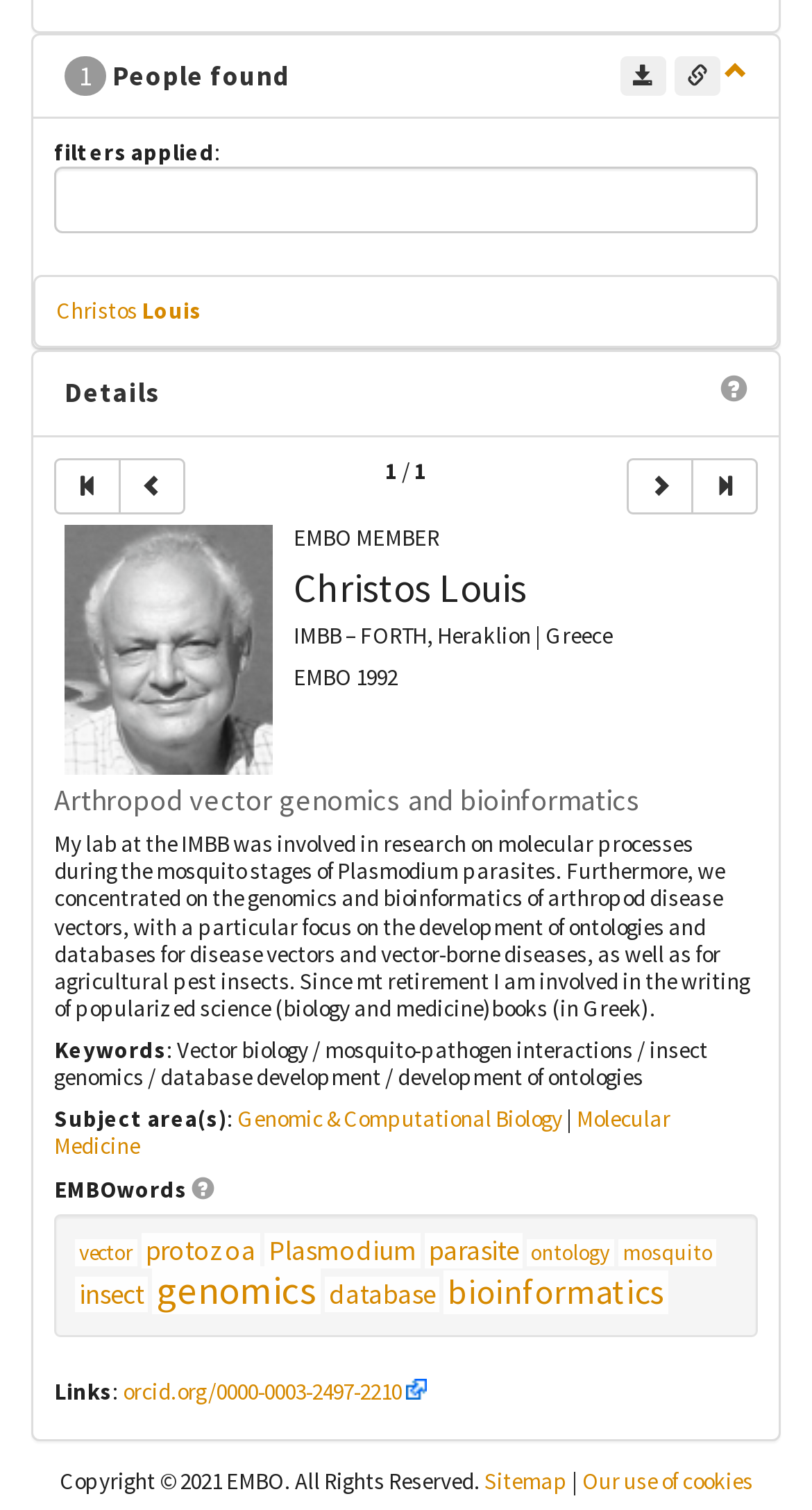Use the information in the screenshot to answer the question comprehensively: What is the subject area of Christos Louis' research?

The answer can be found in the link elements 'Genomic & Computational Biology' and 'Molecular Medicine' which are located in the section 'Subject area(s)', indicating the subject areas of Christos Louis' research.